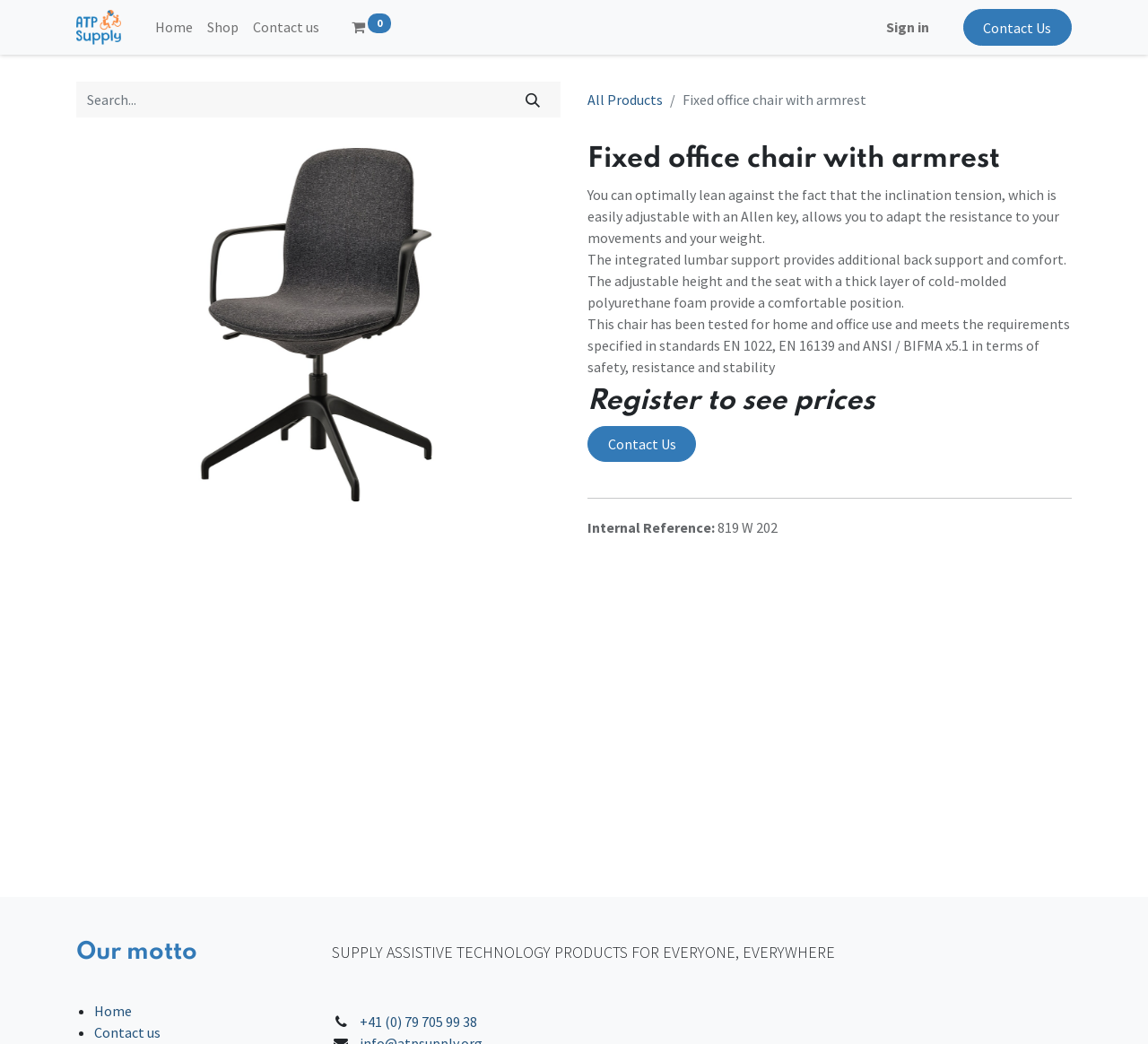Determine the bounding box coordinates of the clickable area required to perform the following instruction: "Contact us". The coordinates should be represented as four float numbers between 0 and 1: [left, top, right, bottom].

[0.839, 0.009, 0.934, 0.044]